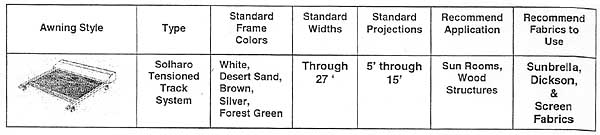Respond to the question below with a single word or phrase:
What type of fabrics are recommended for use with the awning system?

Sunbrella, Dickson, and Screen Fabrics